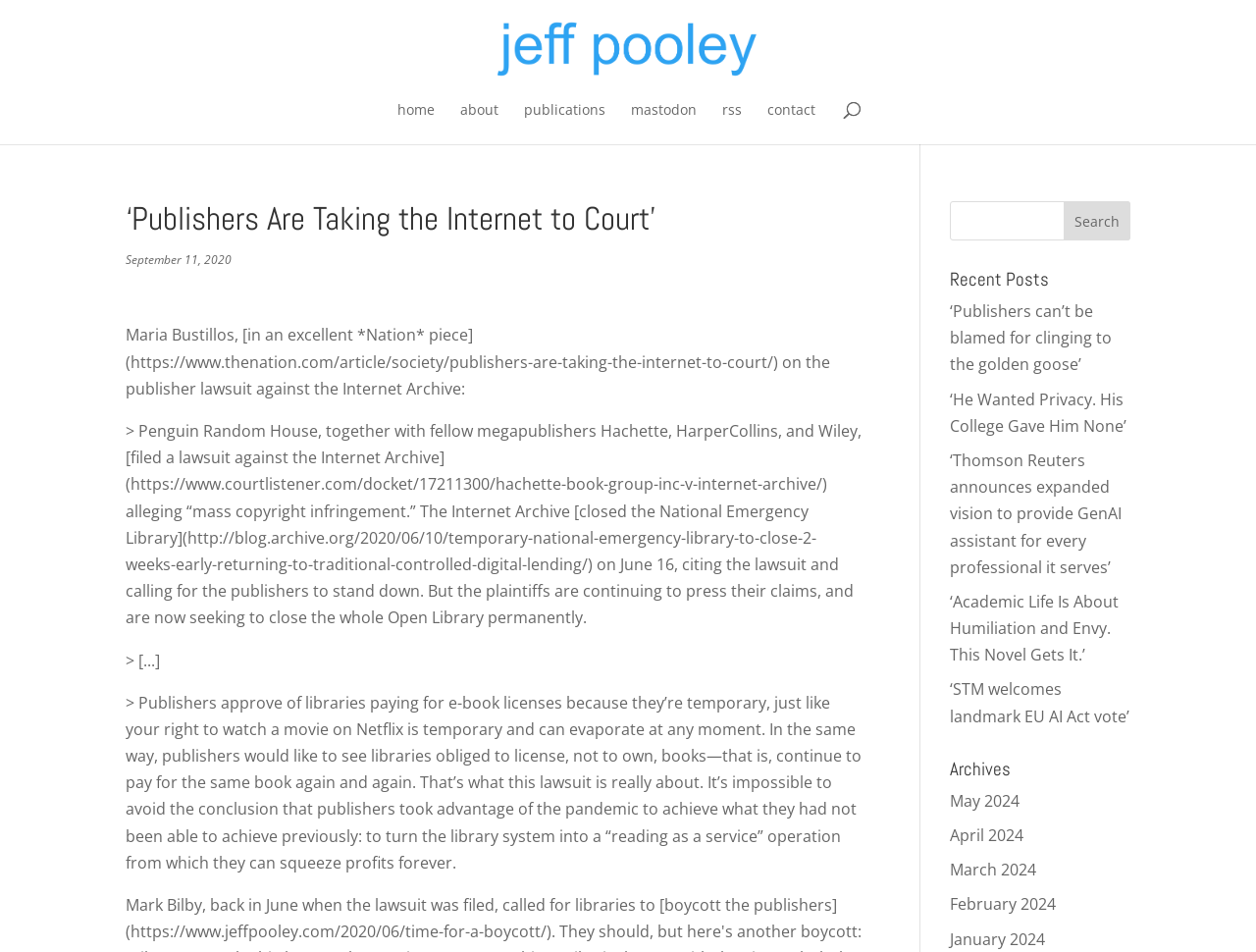Please predict the bounding box coordinates of the element's region where a click is necessary to complete the following instruction: "search for something". The coordinates should be represented by four float numbers between 0 and 1, i.e., [left, top, right, bottom].

[0.756, 0.211, 0.9, 0.253]